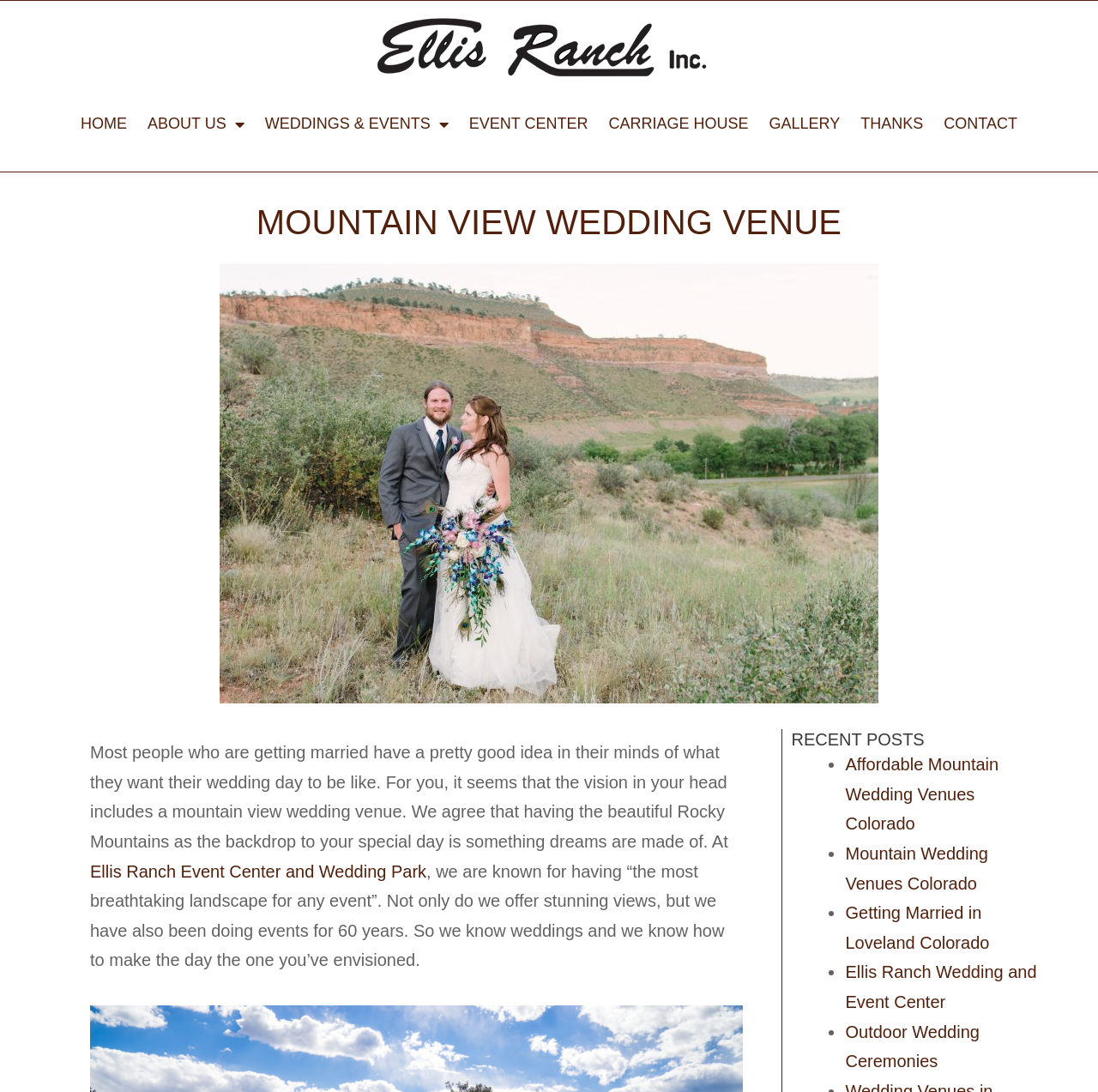What is the name of the wedding venue?
Using the image provided, answer with just one word or phrase.

Ellis Ranch Event Center and Wedding Park